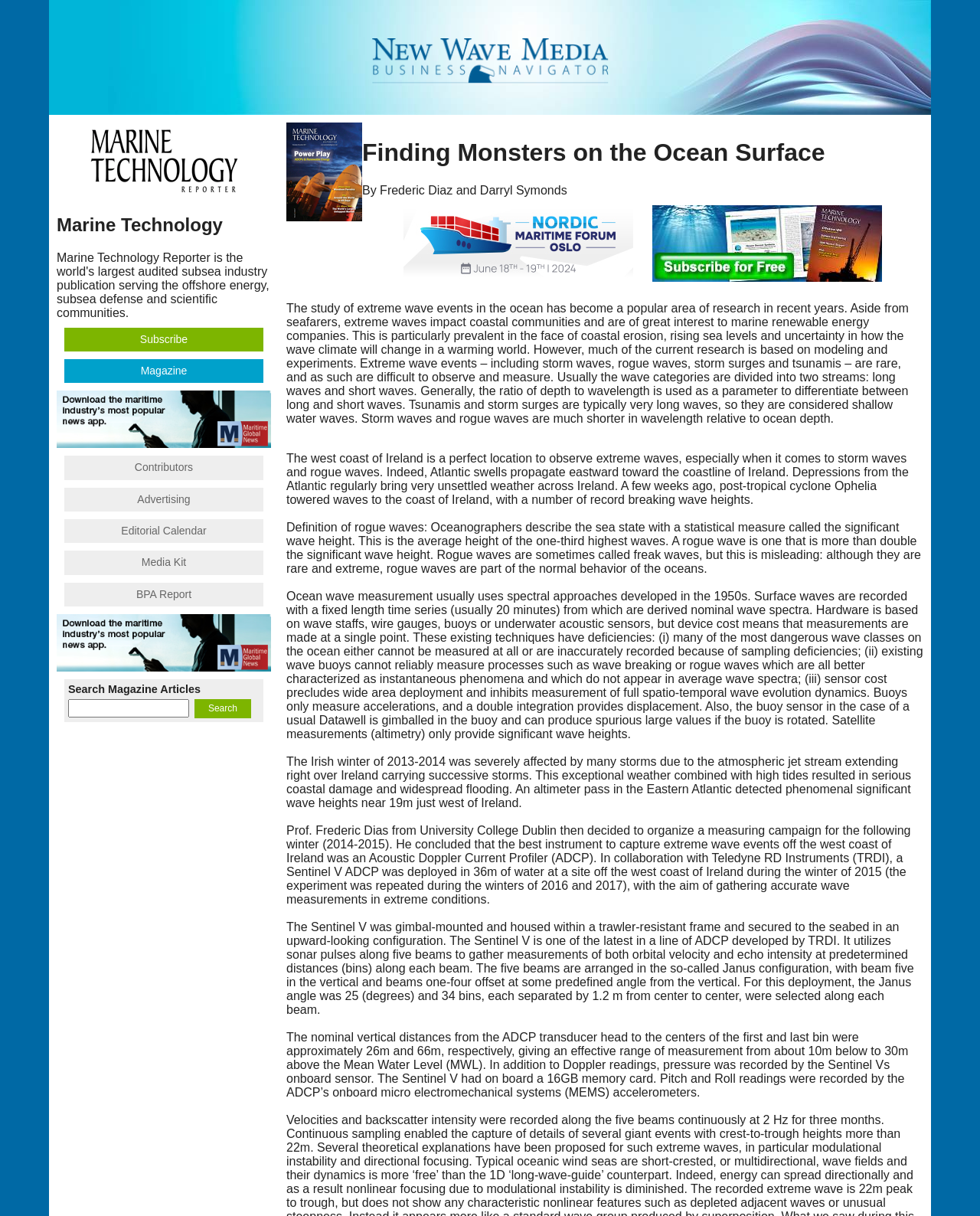Please identify the bounding box coordinates of the element that needs to be clicked to execute the following command: "Click the link to subscribe for Marine Technology Reporter". Provide the bounding box using four float numbers between 0 and 1, formatted as [left, top, right, bottom].

[0.658, 0.194, 0.908, 0.205]